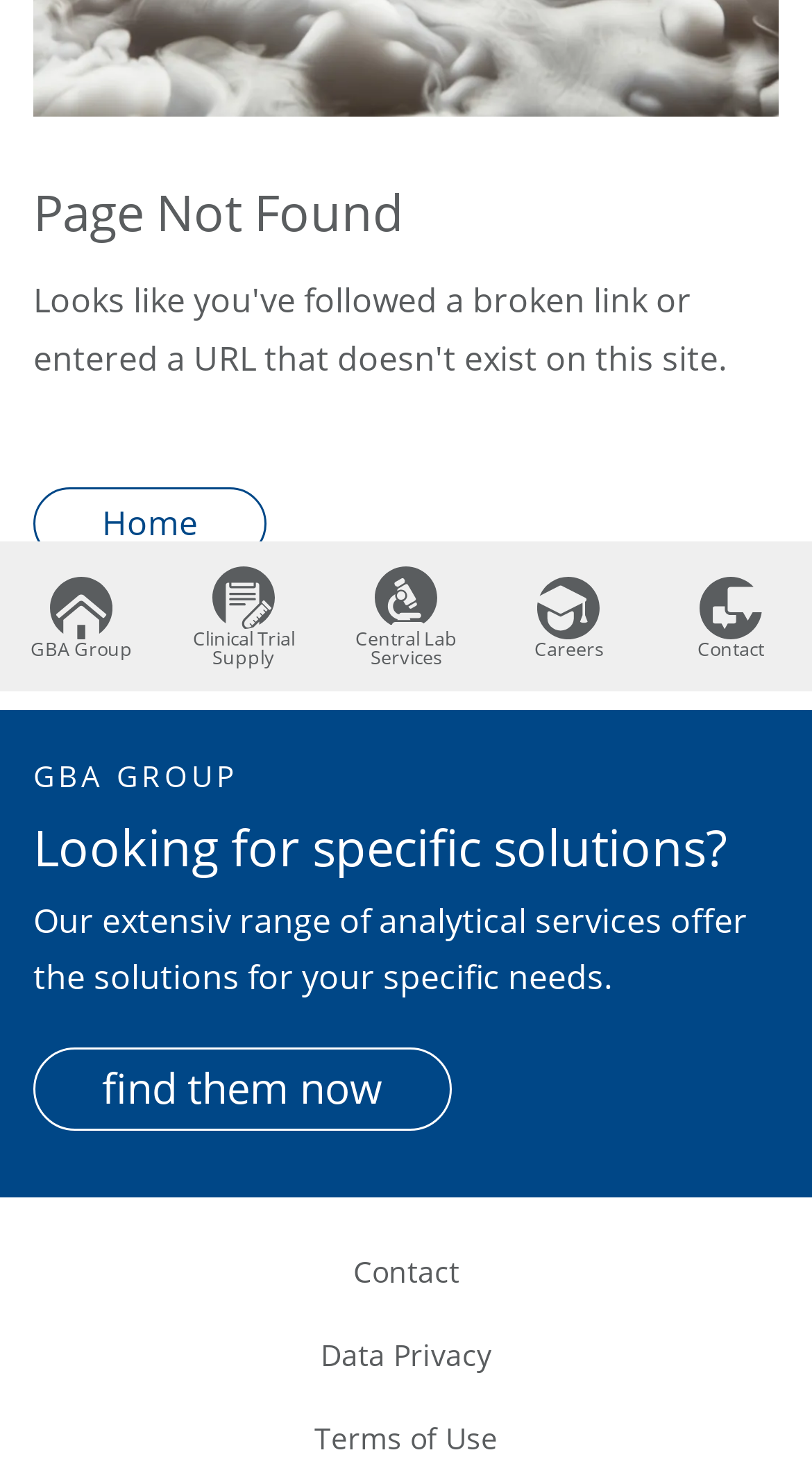Based on the provided description, "GBA Group", find the bounding box of the corresponding UI element in the screenshot.

[0.037, 0.395, 0.163, 0.451]